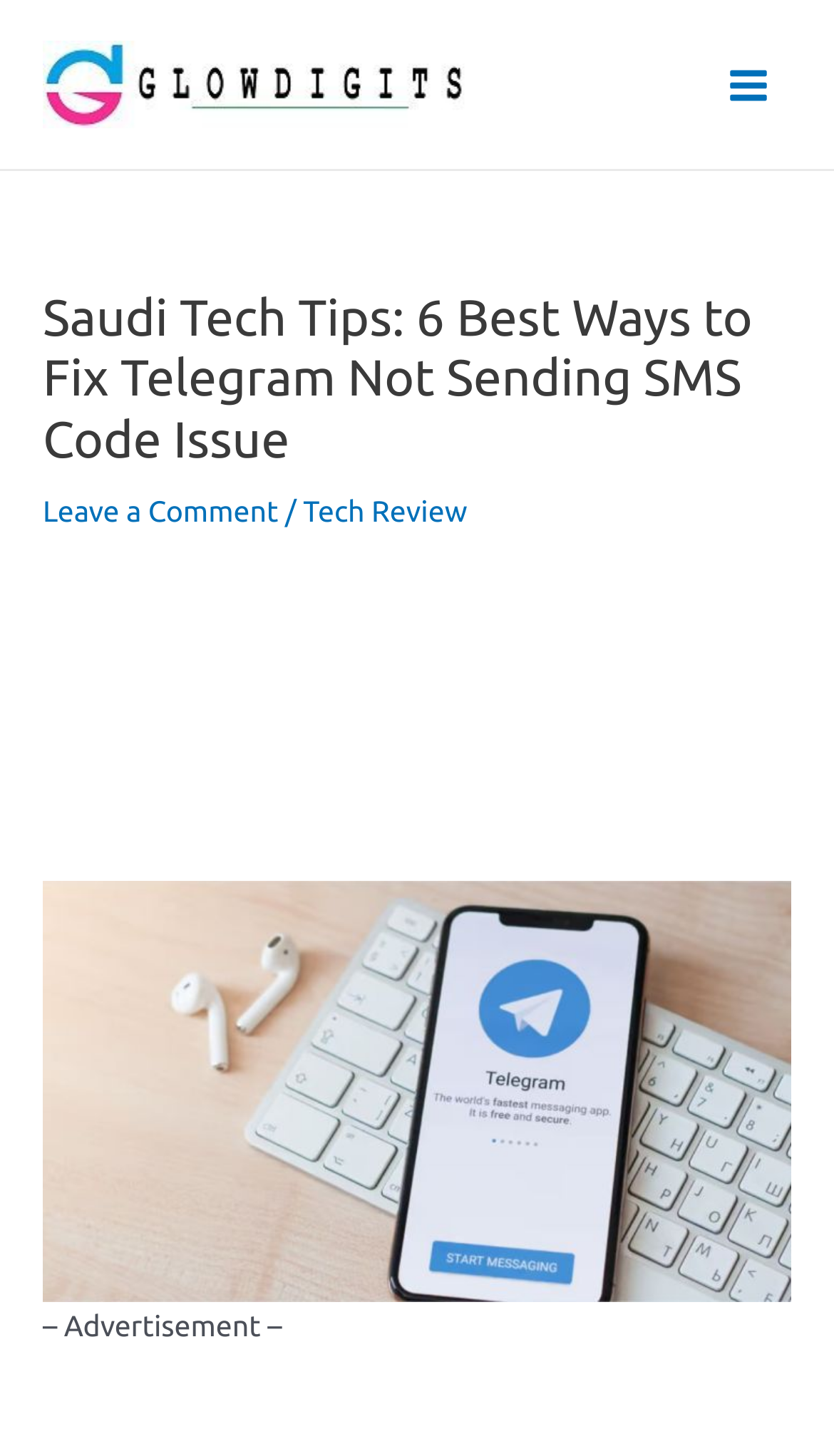What is the category of the article?
Please ensure your answer is as detailed and informative as possible.

The category of the article can be found below the heading of the webpage, where it is written 'Leave a Comment / Tech Review'. This indicates that the article belongs to the 'Tech Review' category.